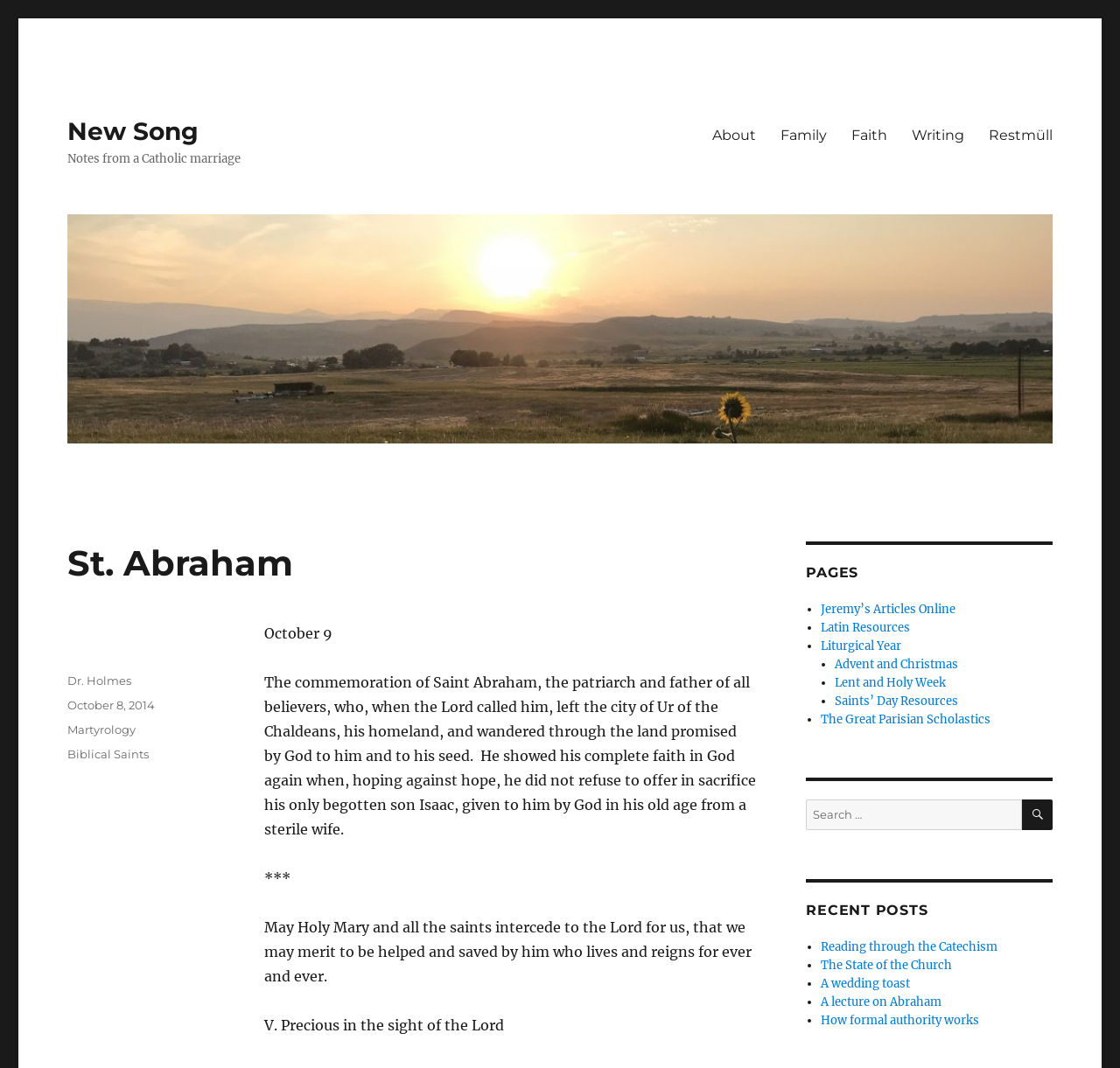Please answer the following question using a single word or phrase: 
What is the name of the section that lists recent posts?

RECENT POSTS